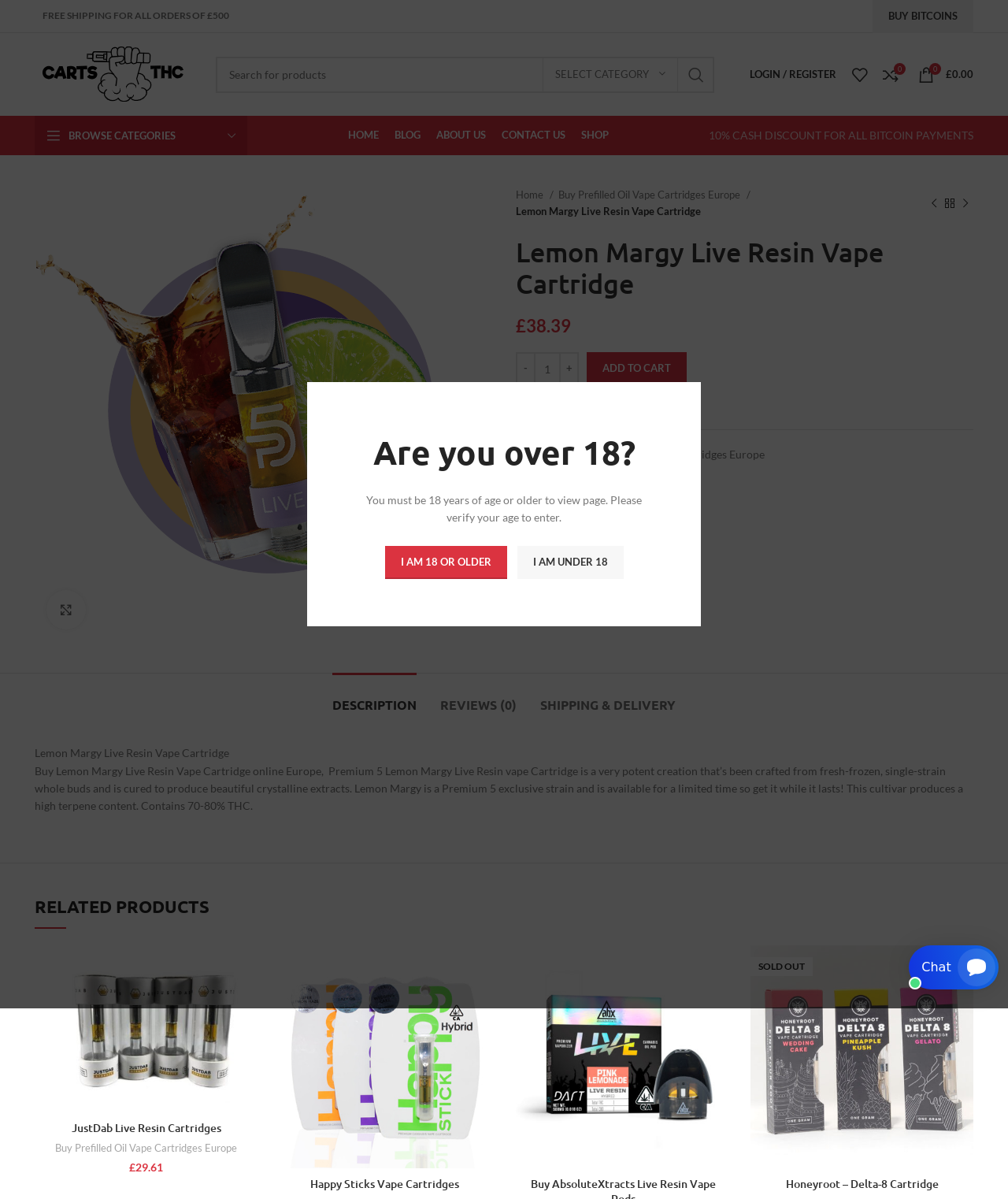What is the minimum age to view this page?
Using the image, respond with a single word or phrase.

18